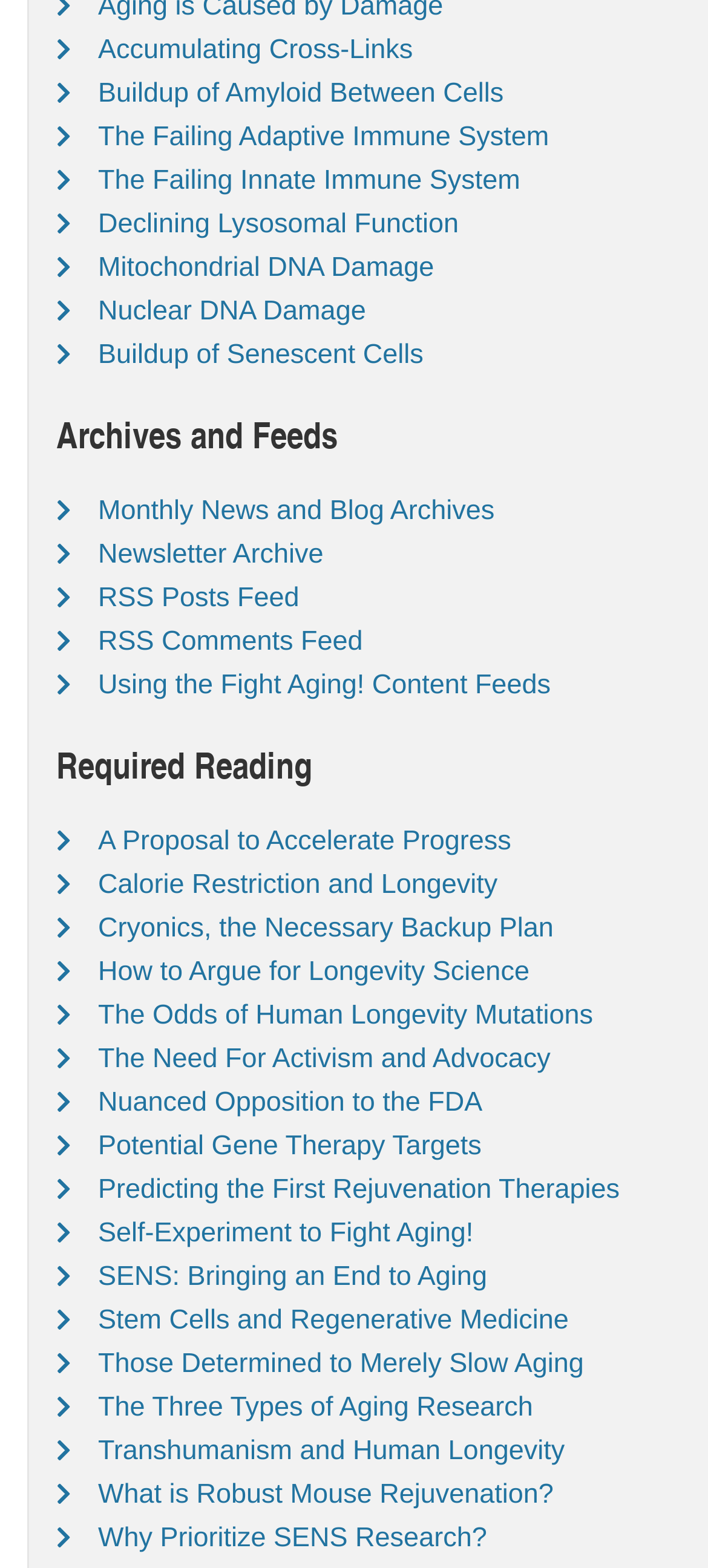Using the webpage screenshot and the element description Potential Gene Therapy Targets, determine the bounding box coordinates. Specify the coordinates in the format (top-left x, top-left y, bottom-right x, bottom-right y) with values ranging from 0 to 1.

[0.138, 0.721, 0.68, 0.741]